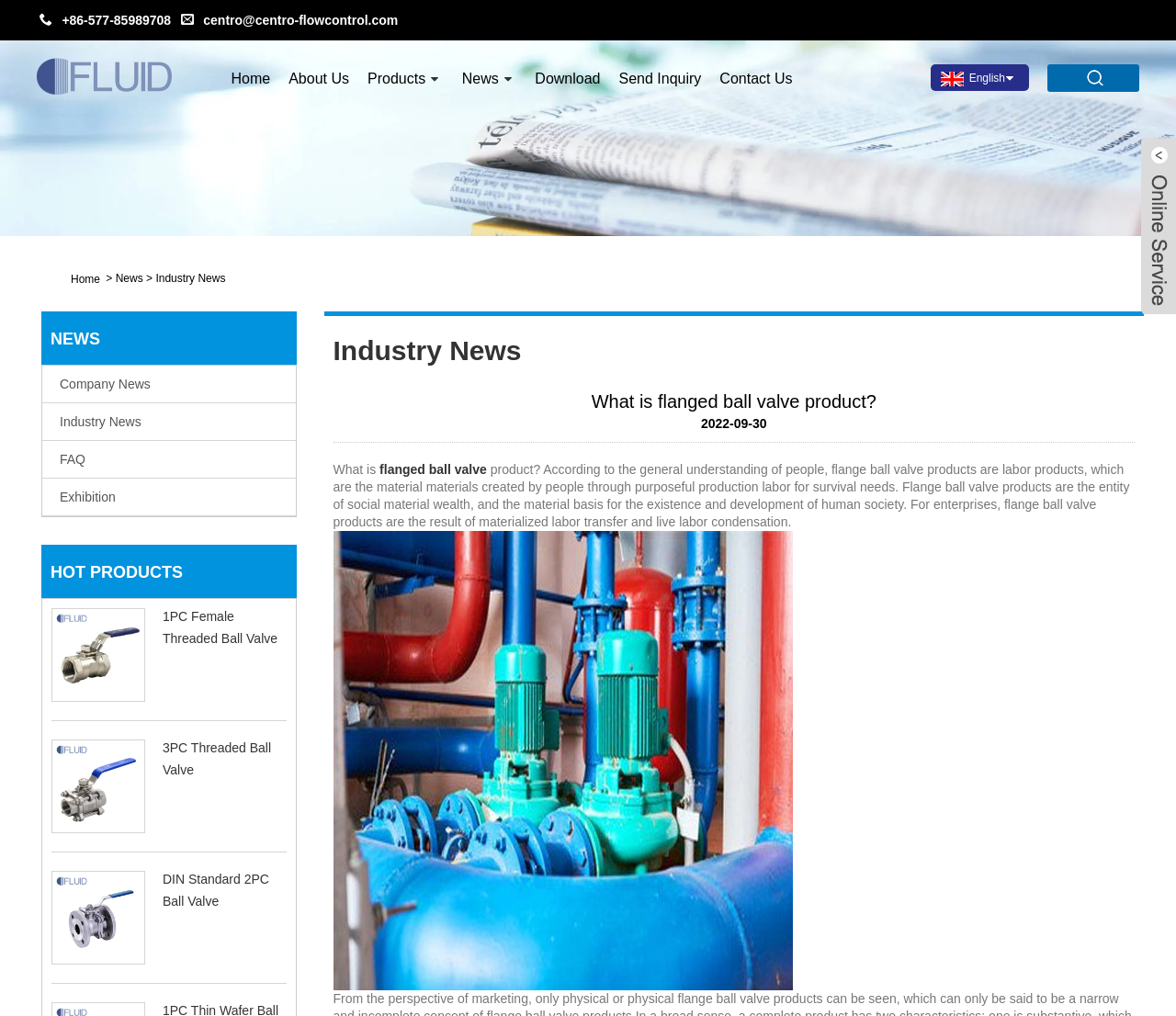Provide the bounding box coordinates of the area you need to click to execute the following instruction: "Contact the company".

[0.526, 0.05, 0.596, 0.105]